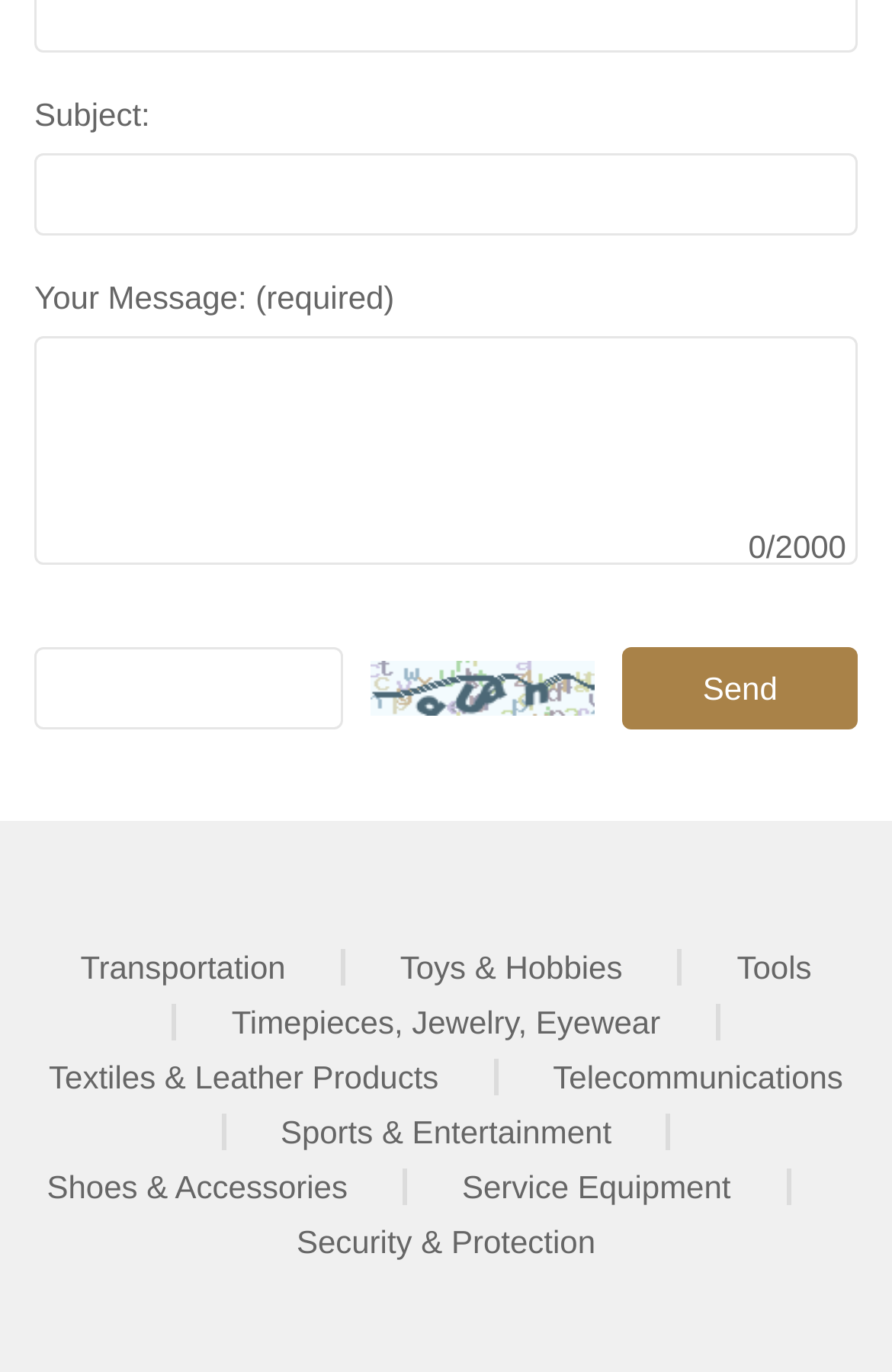Locate the UI element that matches the description name="captcha" in the webpage screenshot. Return the bounding box coordinates in the format (top-left x, top-left y, bottom-right x, bottom-right y), with values ranging from 0 to 1.

[0.038, 0.471, 0.384, 0.531]